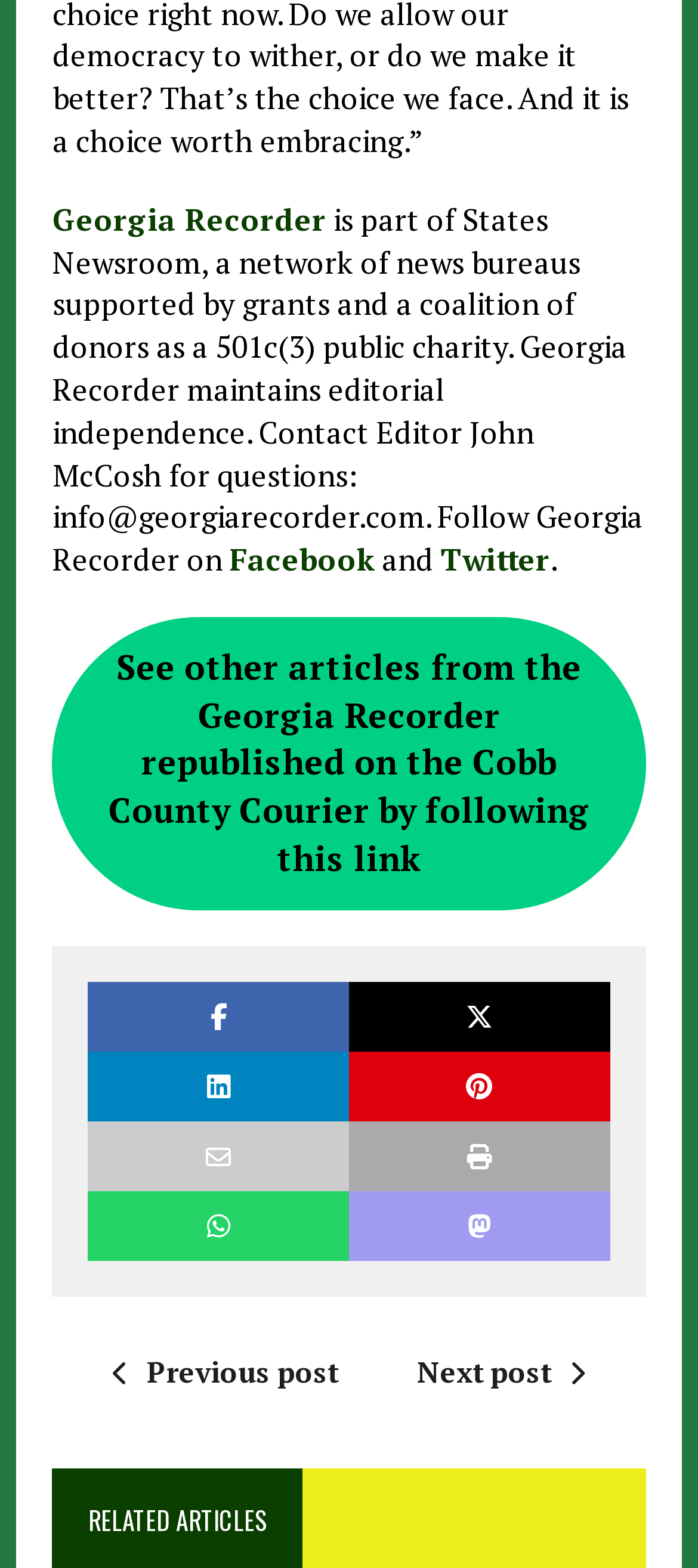Determine the bounding box coordinates for the region that must be clicked to execute the following instruction: "Go to previous post".

[0.136, 0.863, 0.485, 0.888]